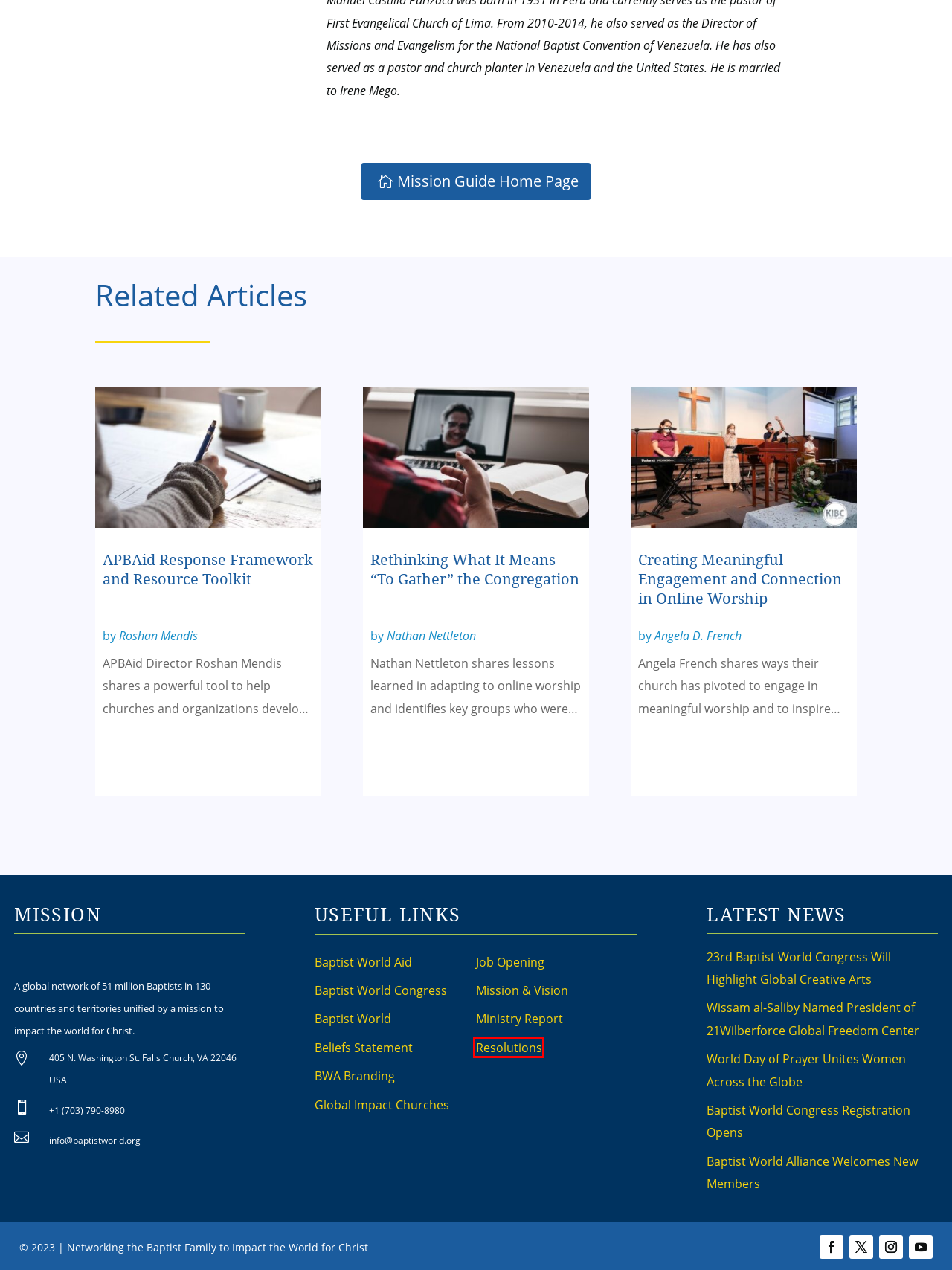You have been given a screenshot of a webpage, where a red bounding box surrounds a UI element. Identify the best matching webpage description for the page that loads after the element in the bounding box is clicked. Options include:
A. Baptist World Congress Registration Opens
B. Press Kit | Baptist World Alliance
C. Resolutions | Baptist World Alliance
D. Meet Grace | Baptist World Alliance
E. Baptist World Congress | Baptist World Alliance
F. Coming Soon! - Baptist World
G. Job Openings | Baptist World Alliance
H. World Day of Prayer Unites Women Across the Globe

C